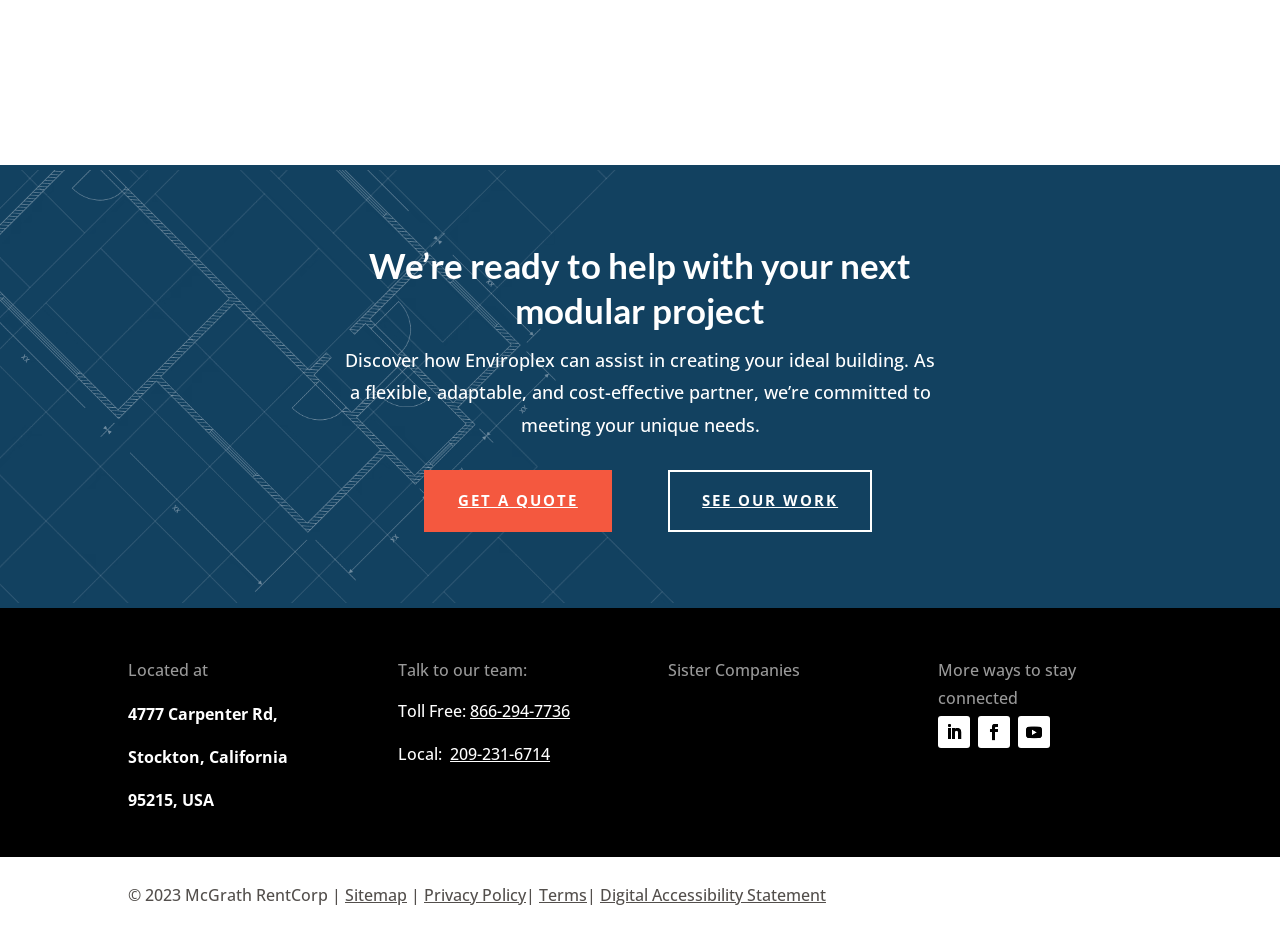Utilize the details in the image to give a detailed response to the question: What is the company name mentioned on the webpage?

The company name 'Enviroplex' is mentioned on the webpage, which can be found in the StaticText element with the text 'Discover how Enviroplex can assist in creating your ideal building.'